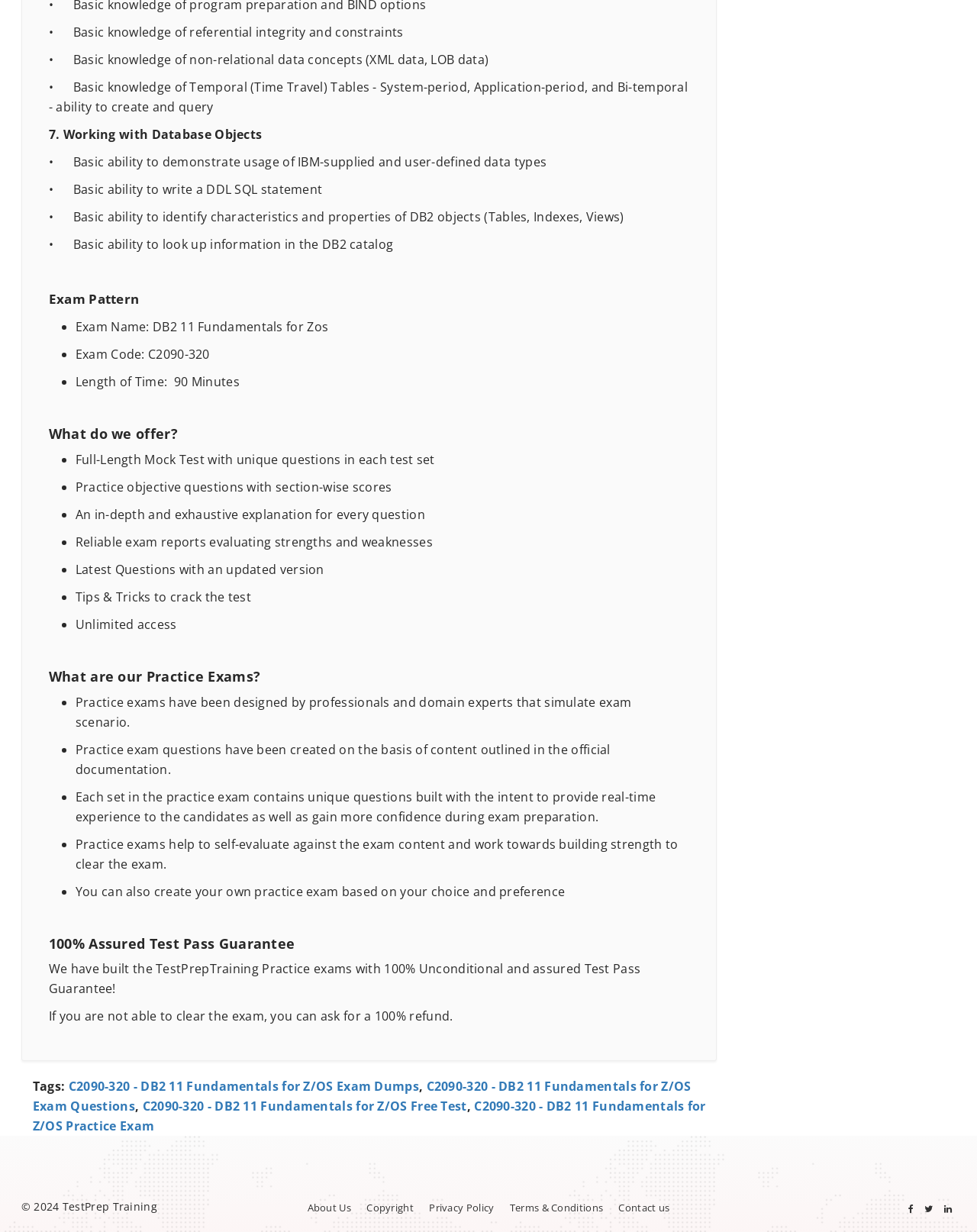Determine the bounding box coordinates for the area you should click to complete the following instruction: "View the 'Exam Pattern'".

[0.05, 0.235, 0.146, 0.25]